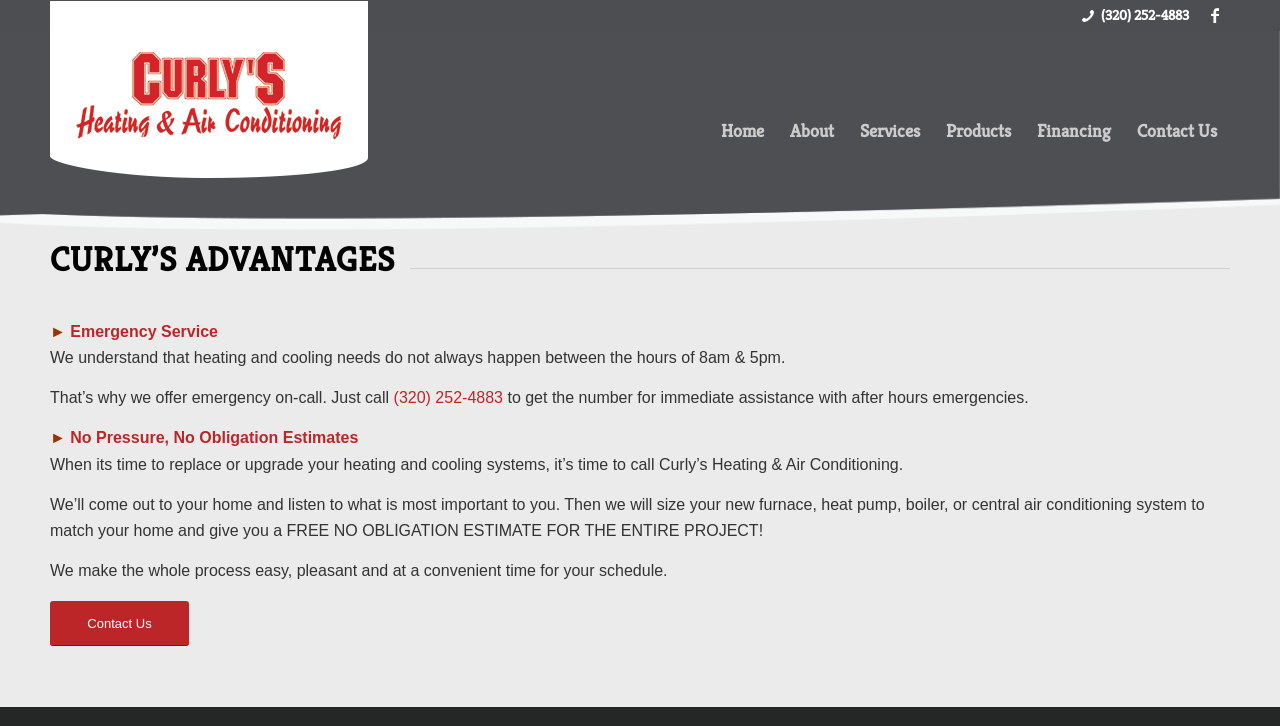Can you identify the bounding box coordinates of the clickable region needed to carry out this instruction: 'Go to the Home page'? The coordinates should be four float numbers within the range of 0 to 1, stated as [left, top, right, bottom].

[0.553, 0.043, 0.607, 0.236]